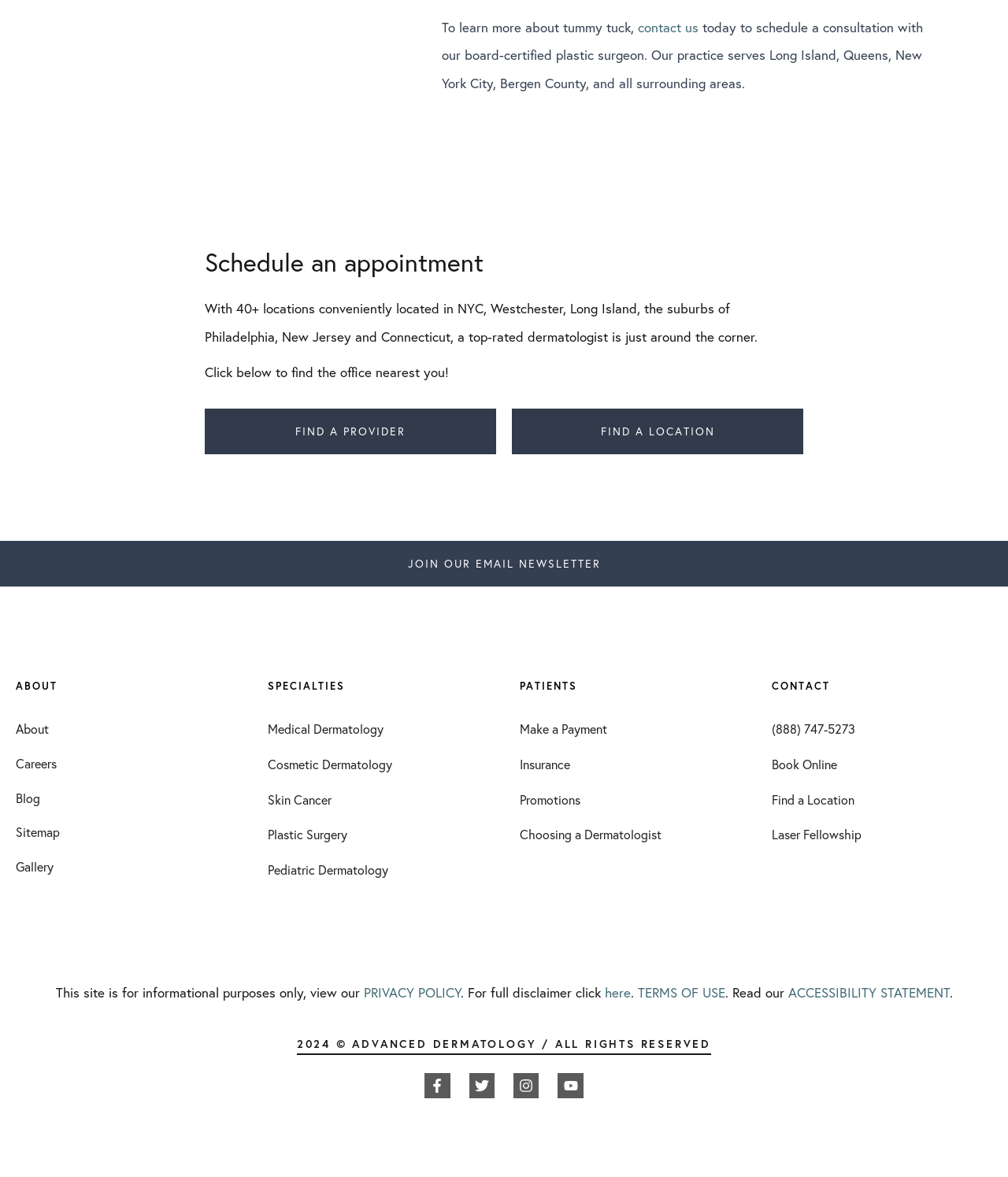What is the phone number to contact the practice?
Use the screenshot to answer the question with a single word or phrase.

(888) 747-5273